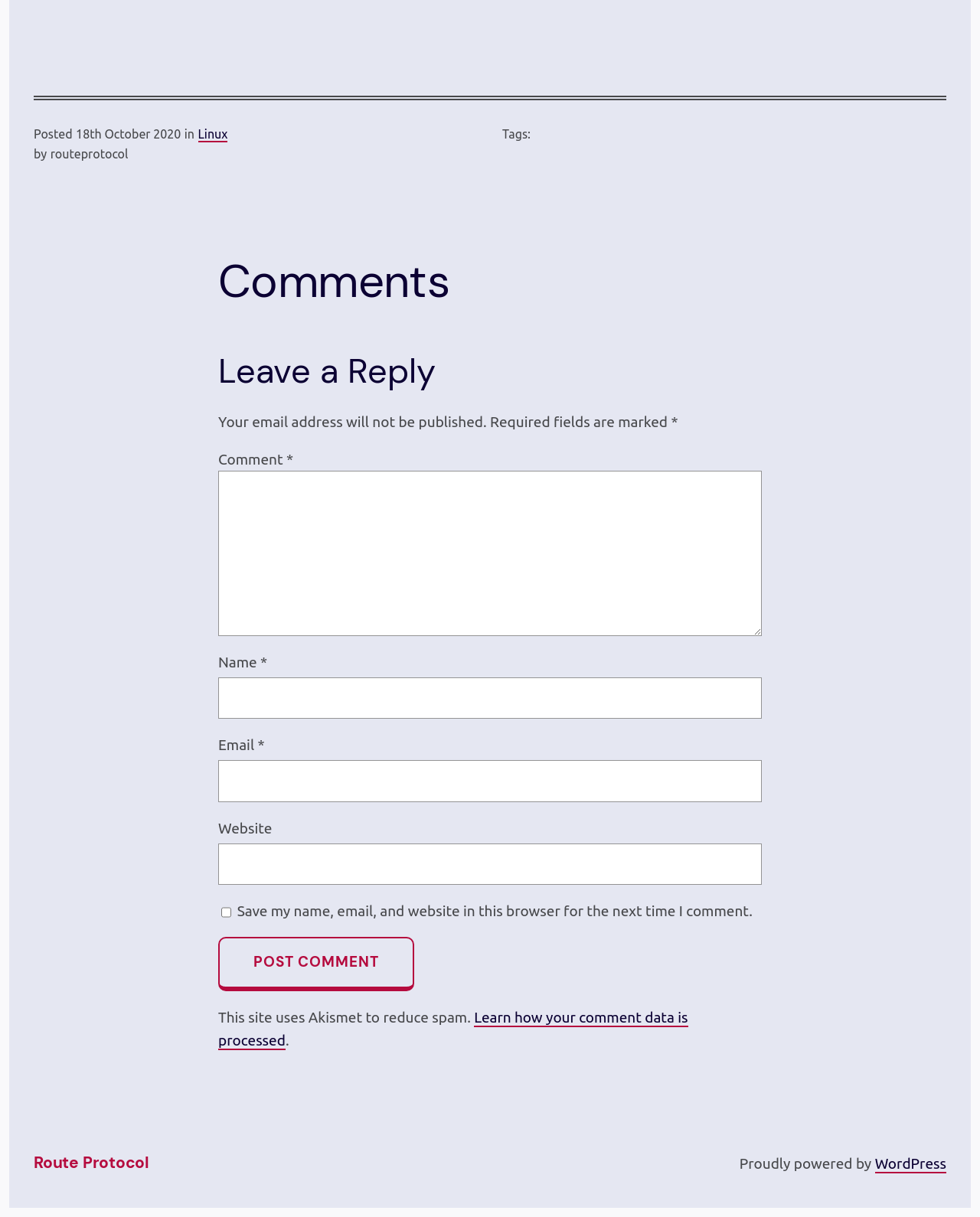Analyze the image and deliver a detailed answer to the question: What is the date of the posted article?

The date of the posted article can be found in the top section of the webpage, where it says 'Posted 18th October 2020'.